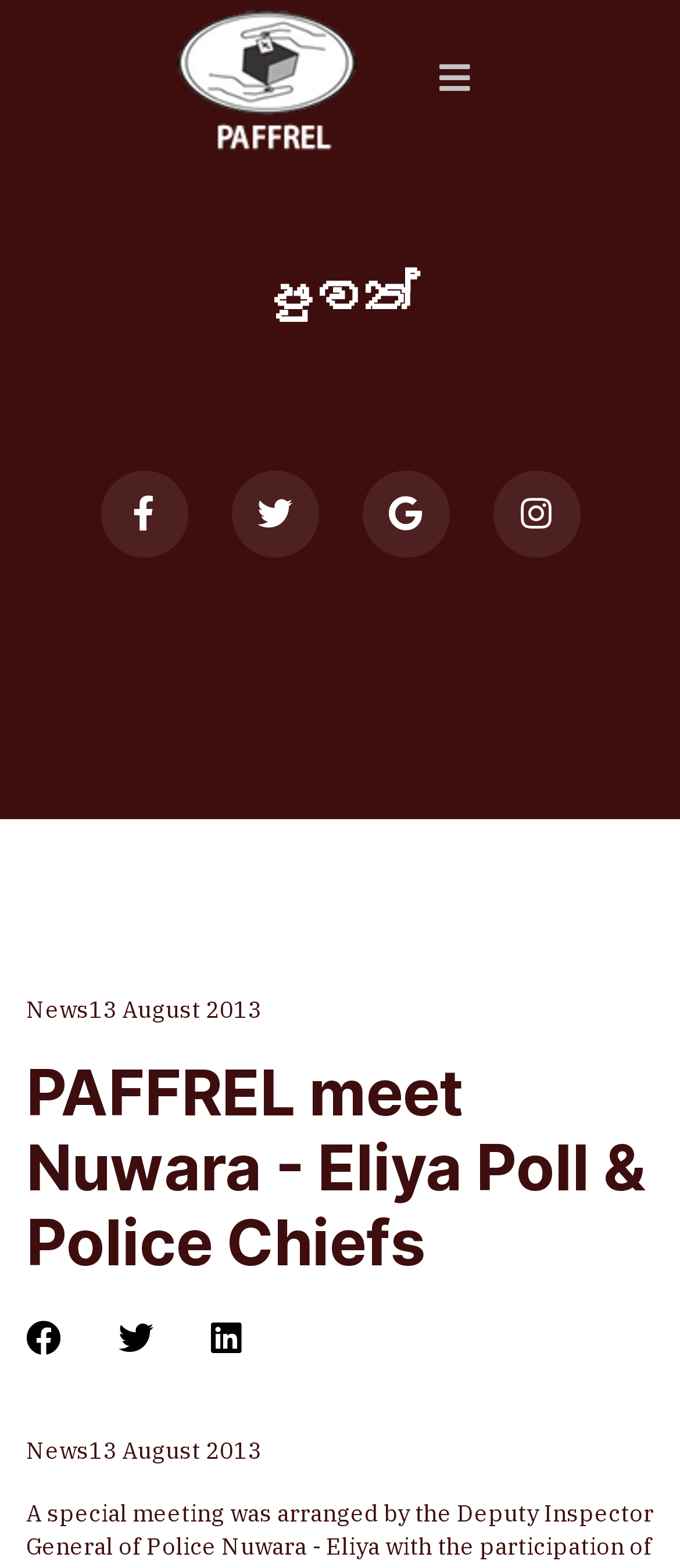Determine the bounding box coordinates for the element that should be clicked to follow this instruction: "Click on Navigation". The coordinates should be given as four float numbers between 0 and 1, in the format [left, top, right, bottom].

[0.646, 0.0, 0.692, 0.1]